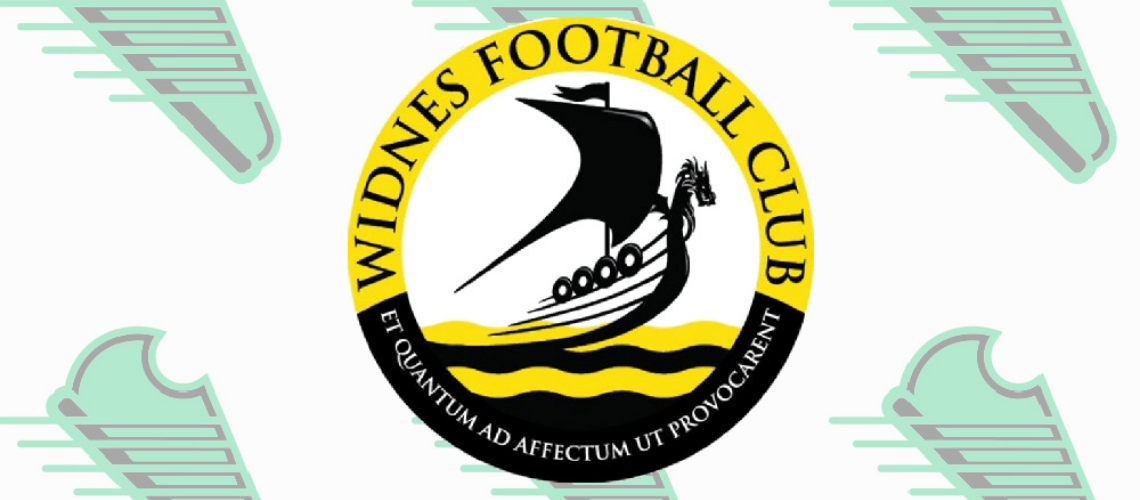What is the name of the football club represented by the logo?
Kindly give a detailed and elaborate answer to the question.

The caption clearly mentions that the logo belongs to Widnes Football Club, as the club's name is 'boldly inscribed along the top edge in black lettering'.